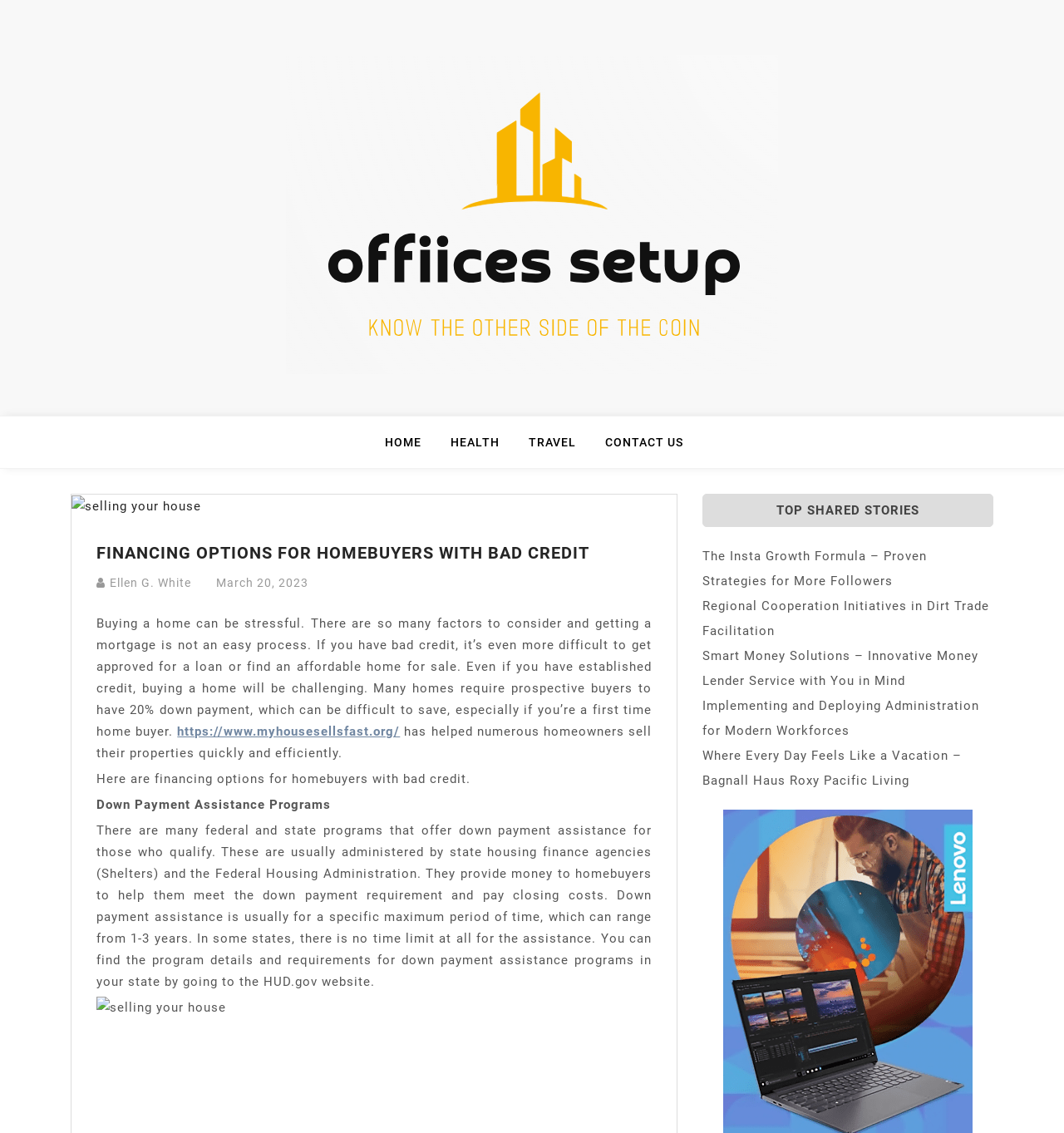Answer succinctly with a single word or phrase:
What is the date of the latest article?

March 20, 2023